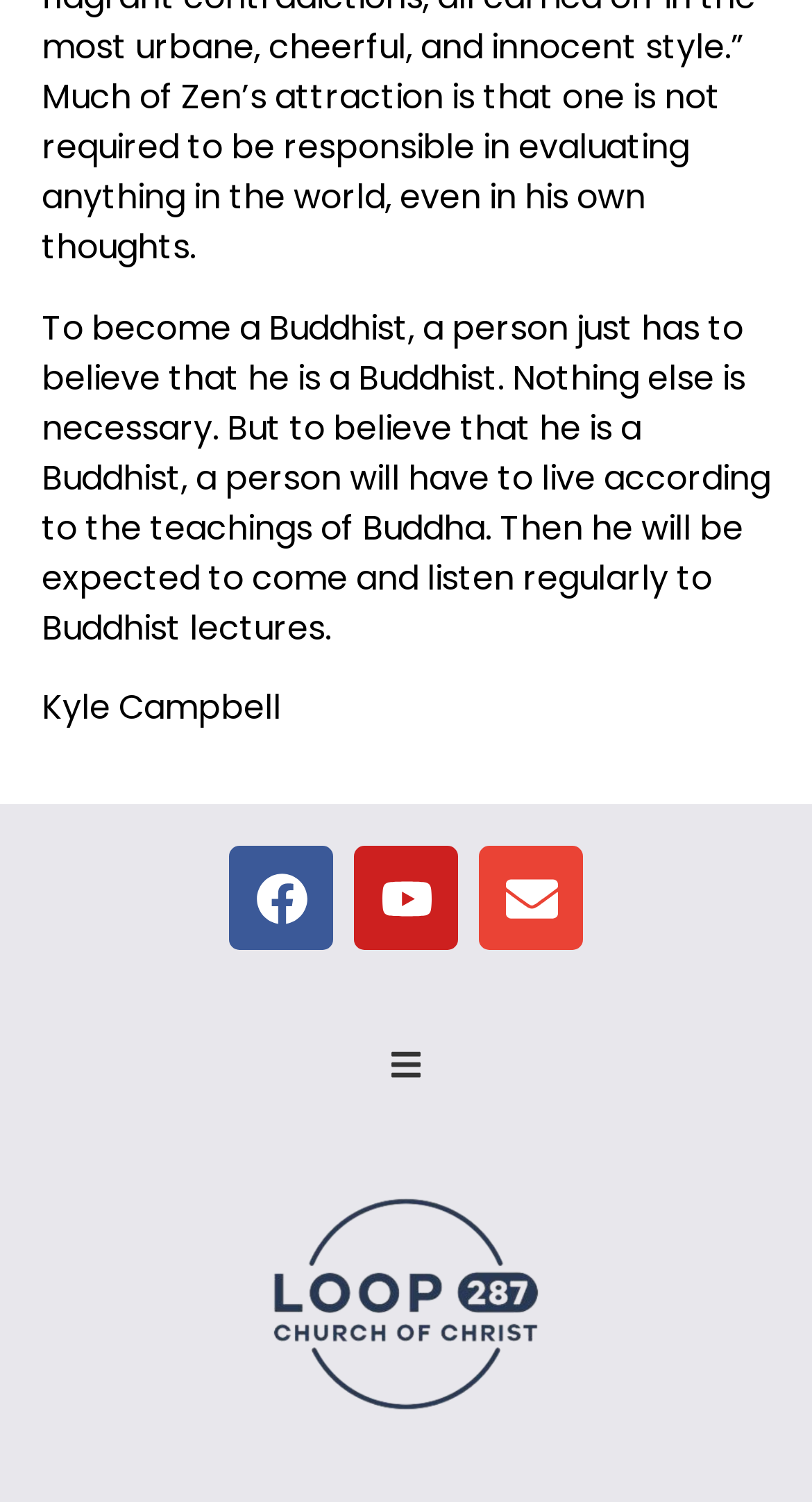Please analyze the image and give a detailed answer to the question:
What is the link on the webpage about?

The link on the webpage is about Lufkin TX, which is indicated by the text 'lufkin tx' associated with the link element.